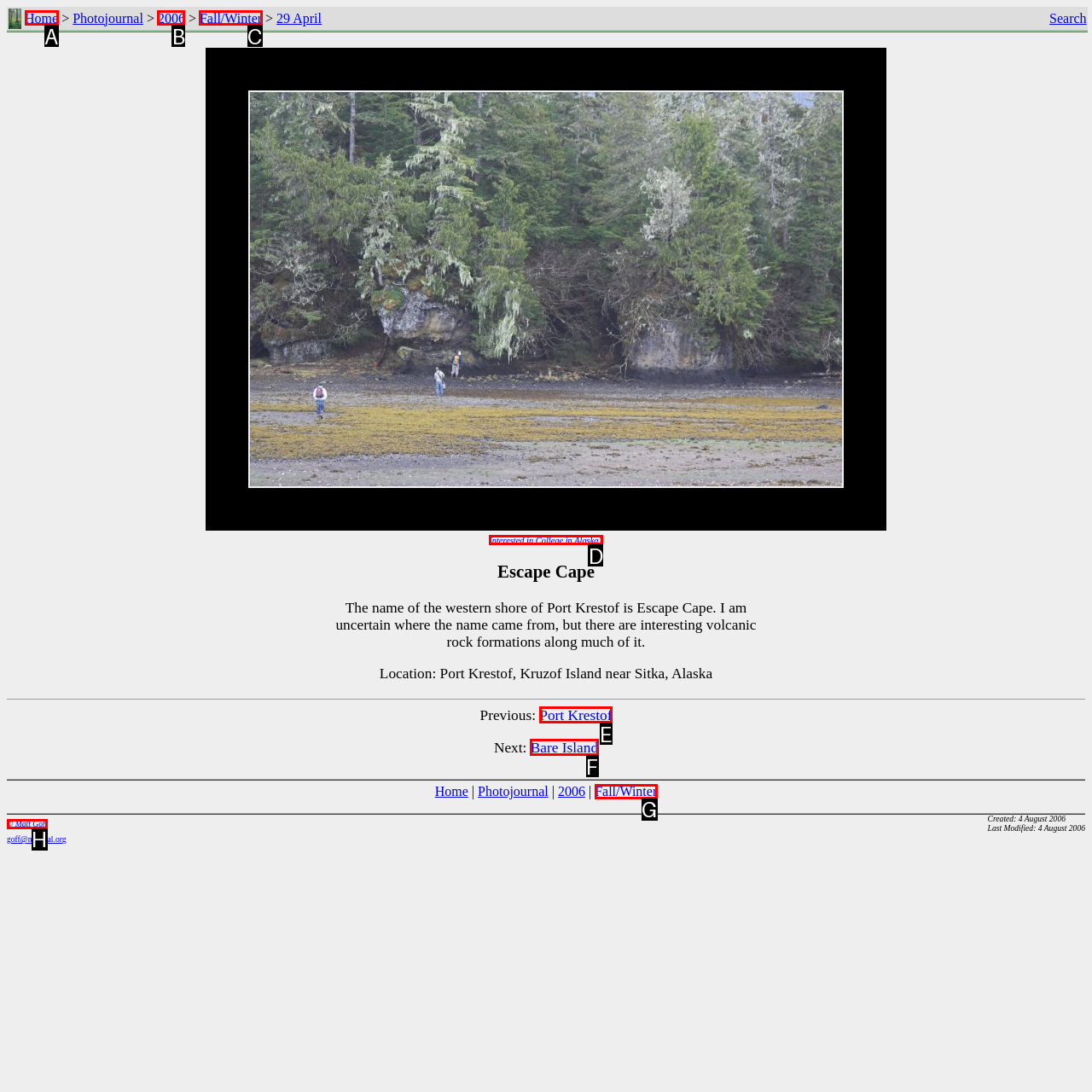Identify the option that best fits this description: Bare Island
Answer with the appropriate letter directly.

F